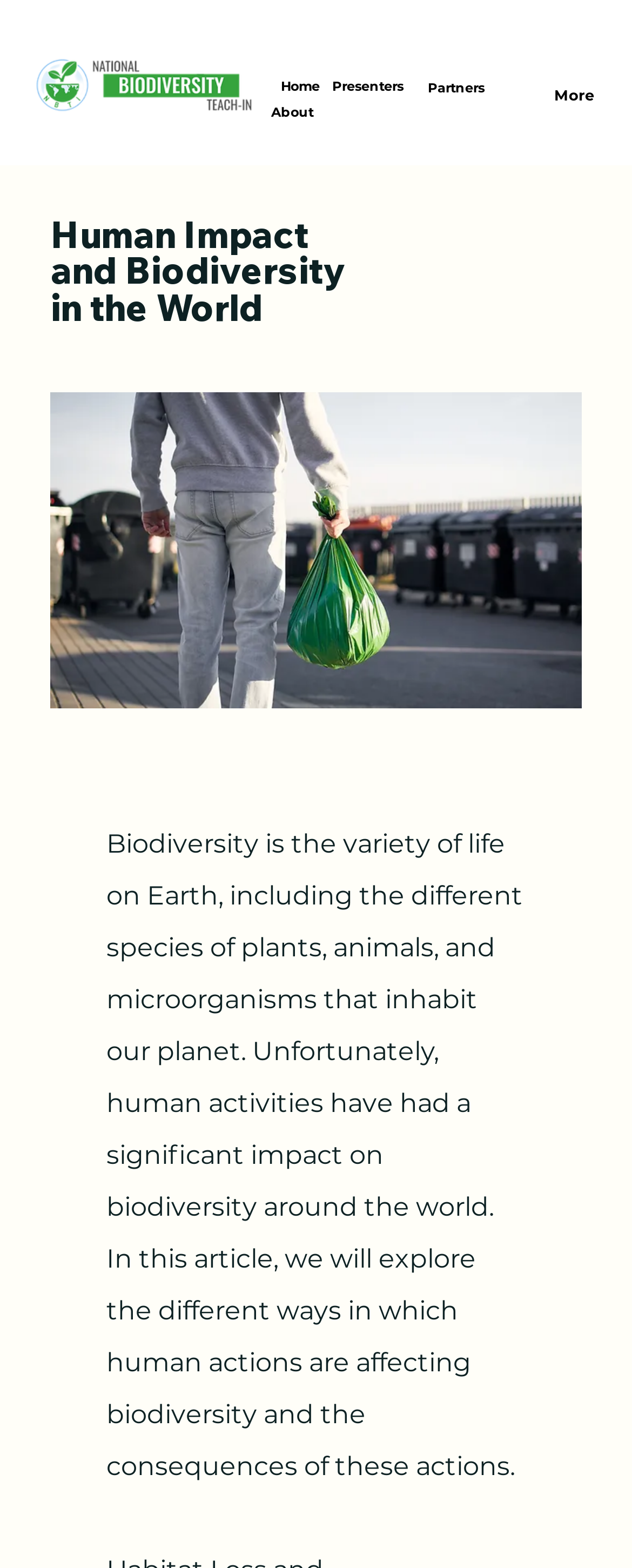What is the position of the 'About' link?
Use the information from the image to give a detailed answer to the question.

Based on the bounding box coordinates, the 'About' link is located at [0.43, 0.047, 0.495, 0.095], which indicates that it is positioned at the top-right section of the webpage.